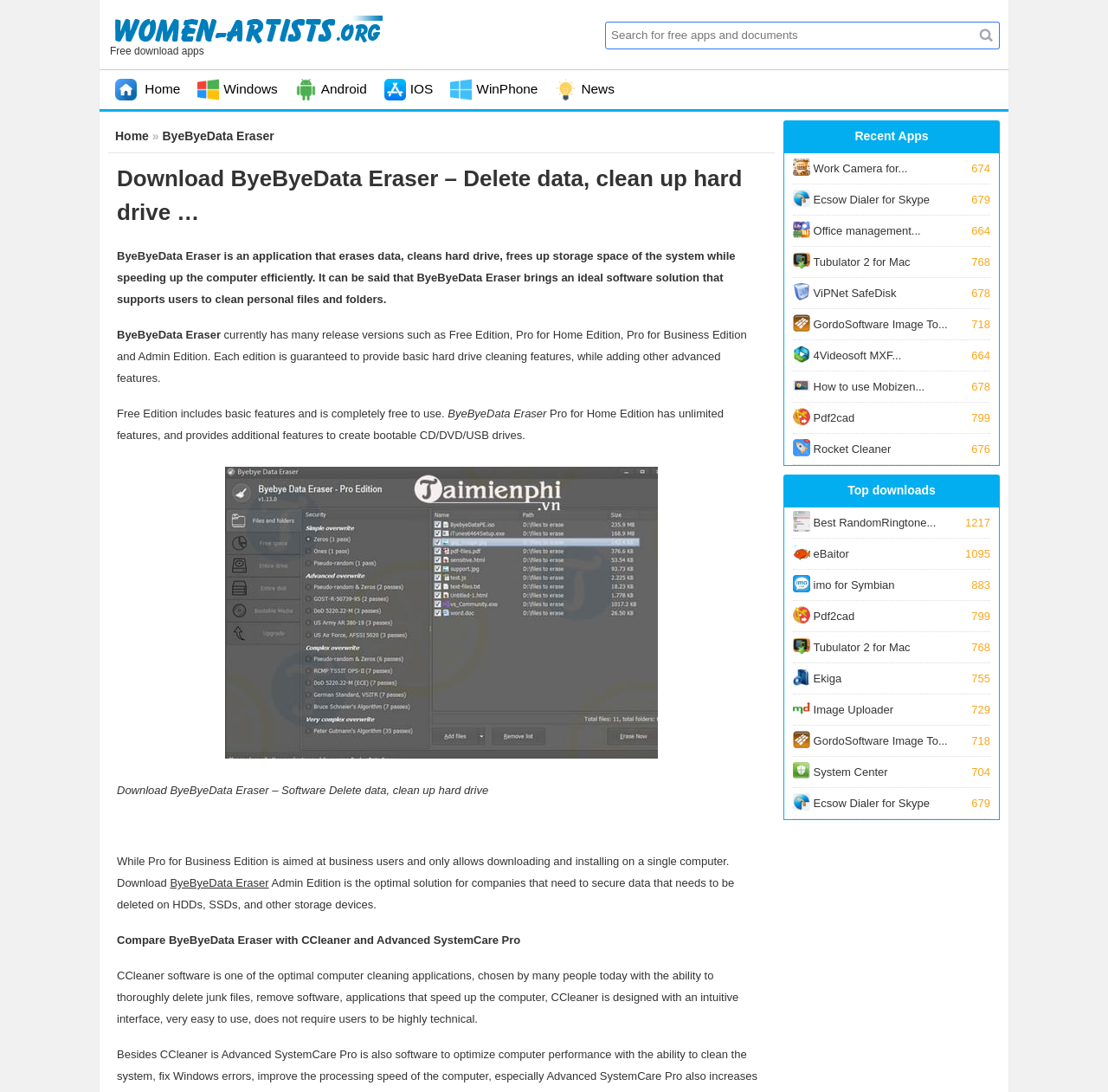Determine the heading of the webpage and extract its text content.

Download ByeByeData Eraser – Delete data, clean up hard drive …